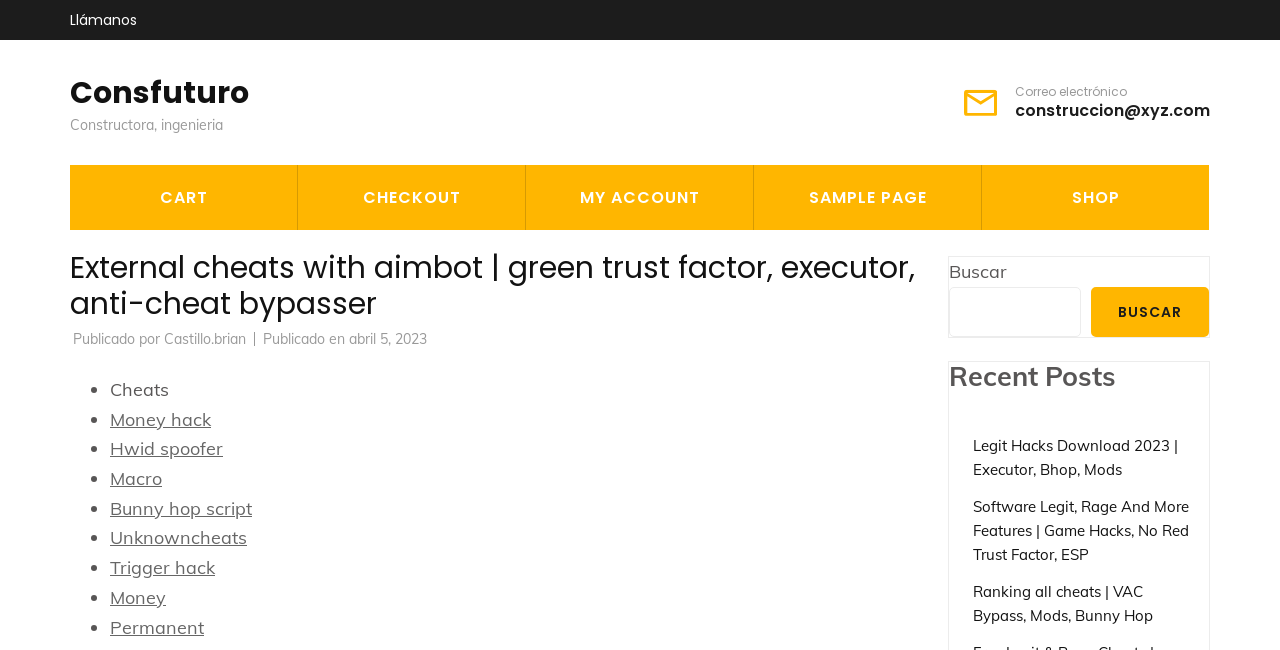Locate the bounding box coordinates of the element to click to perform the following action: 'Read the article about Legit Hacks Download 2023'. The coordinates should be given as four float values between 0 and 1, in the form of [left, top, right, bottom].

[0.76, 0.67, 0.92, 0.737]